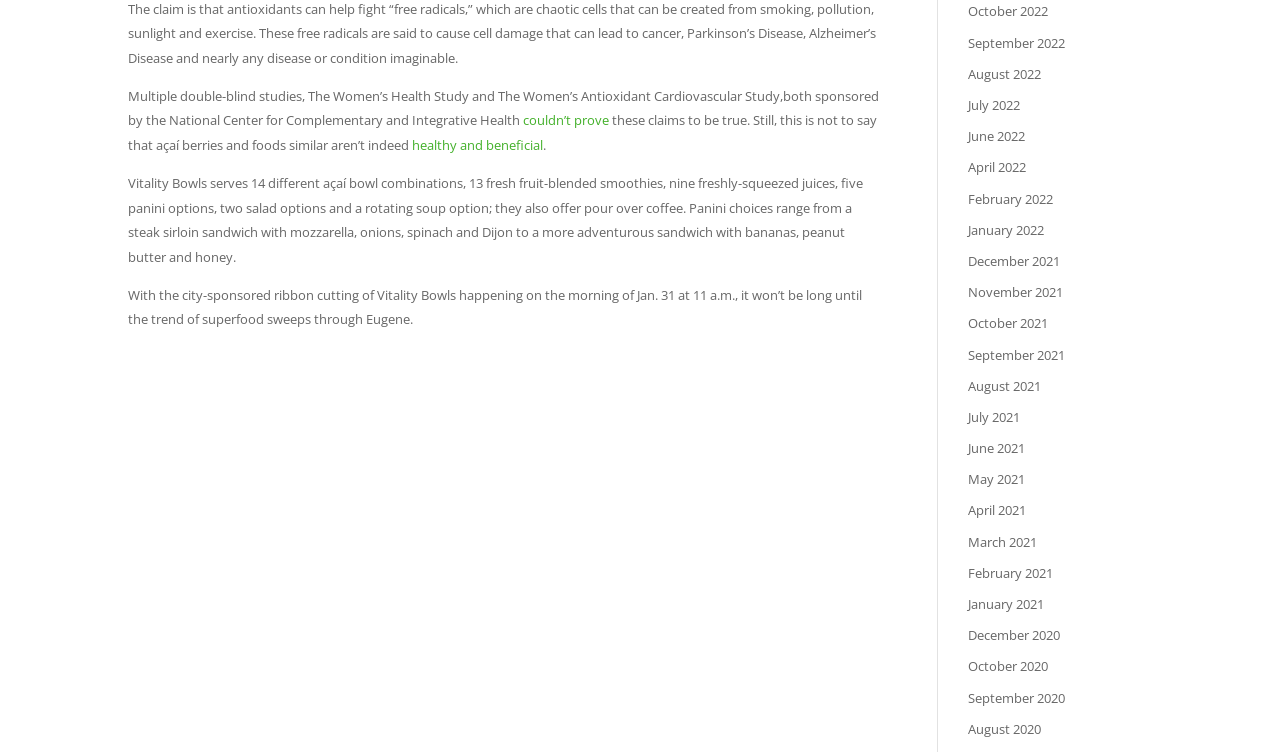Find the coordinates for the bounding box of the element with this description: "healthy and beneficial".

[0.322, 0.181, 0.424, 0.205]